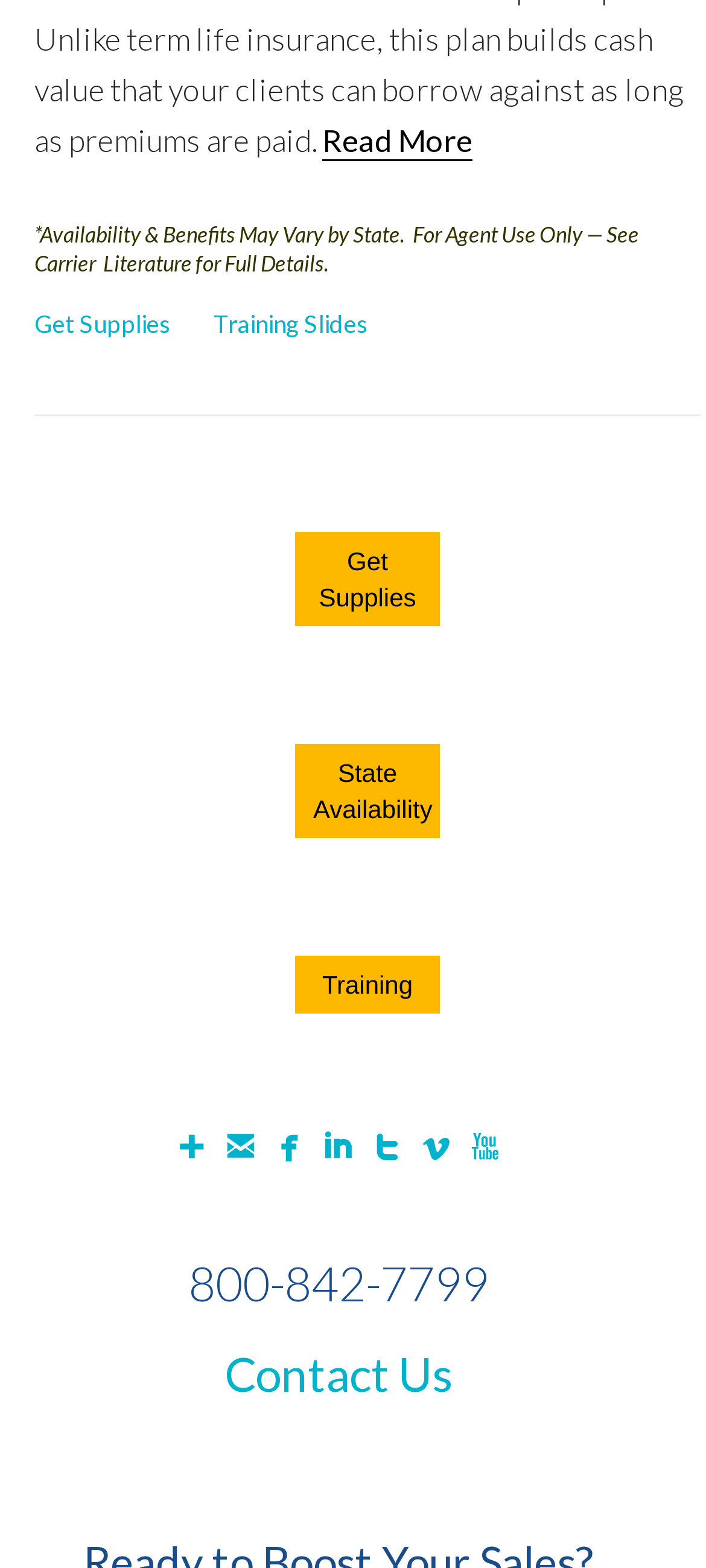Please specify the bounding box coordinates of the area that should be clicked to accomplish the following instruction: "Contact us". The coordinates should consist of four float numbers between 0 and 1, i.e., [left, top, right, bottom].

[0.318, 0.858, 0.641, 0.895]